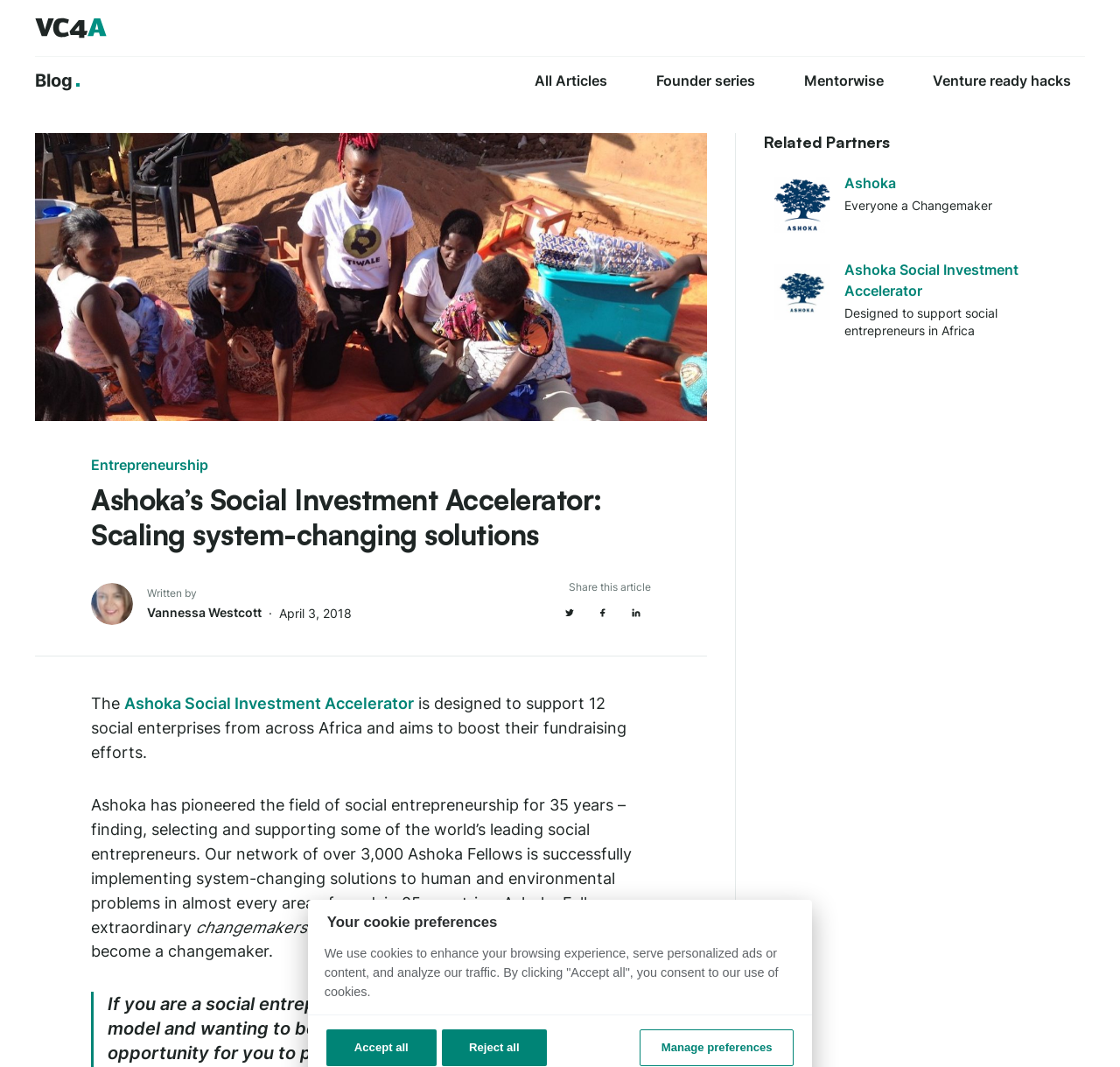Please specify the bounding box coordinates of the area that should be clicked to accomplish the following instruction: "Go to VC4A.com". The coordinates should consist of four float numbers between 0 and 1, i.e., [left, top, right, bottom].

[0.031, 0.0, 0.095, 0.053]